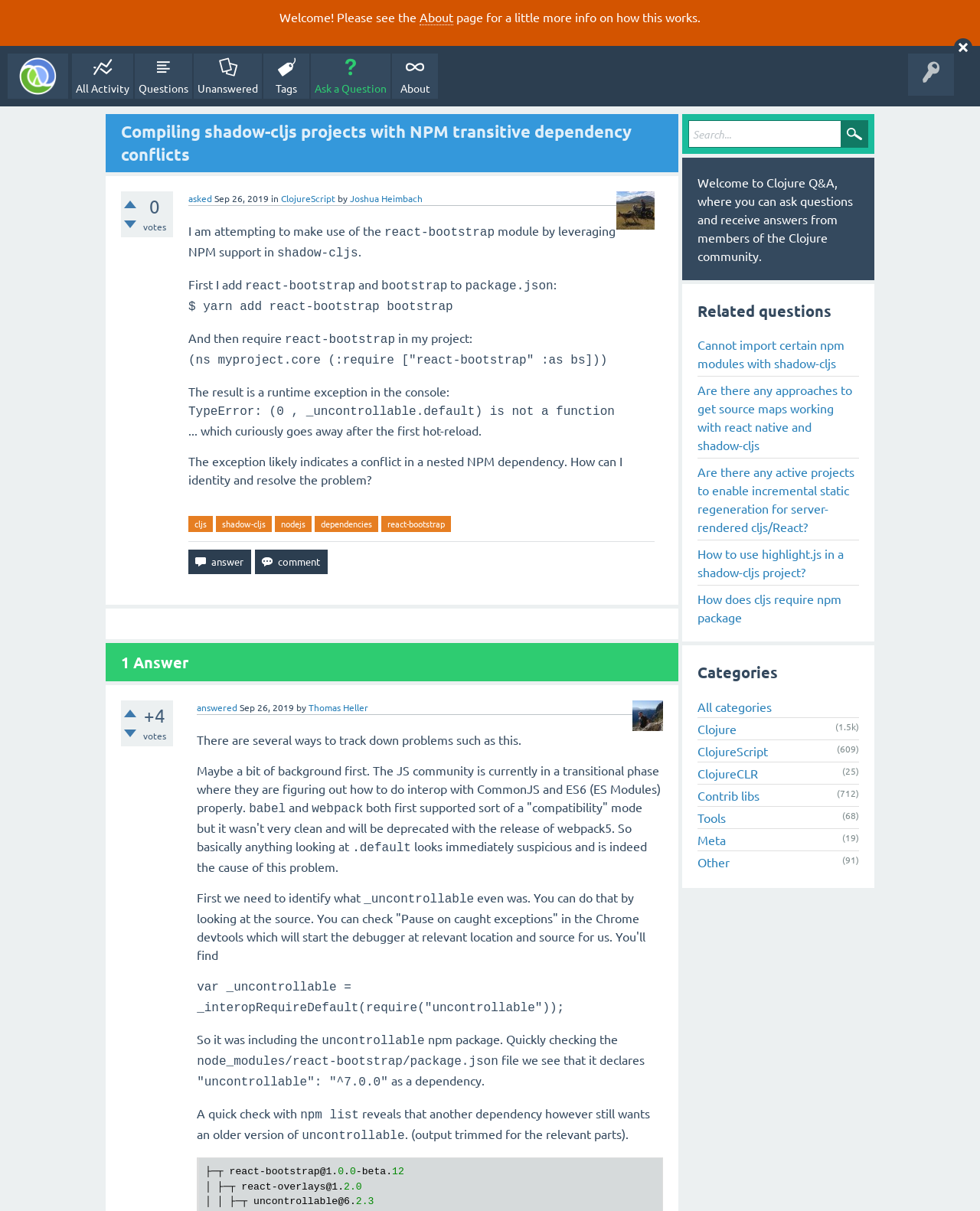Please identify the bounding box coordinates of the element that needs to be clicked to execute the following command: "Click the 'cljs' tag". Provide the bounding box using four float numbers between 0 and 1, formatted as [left, top, right, bottom].

[0.192, 0.426, 0.217, 0.439]